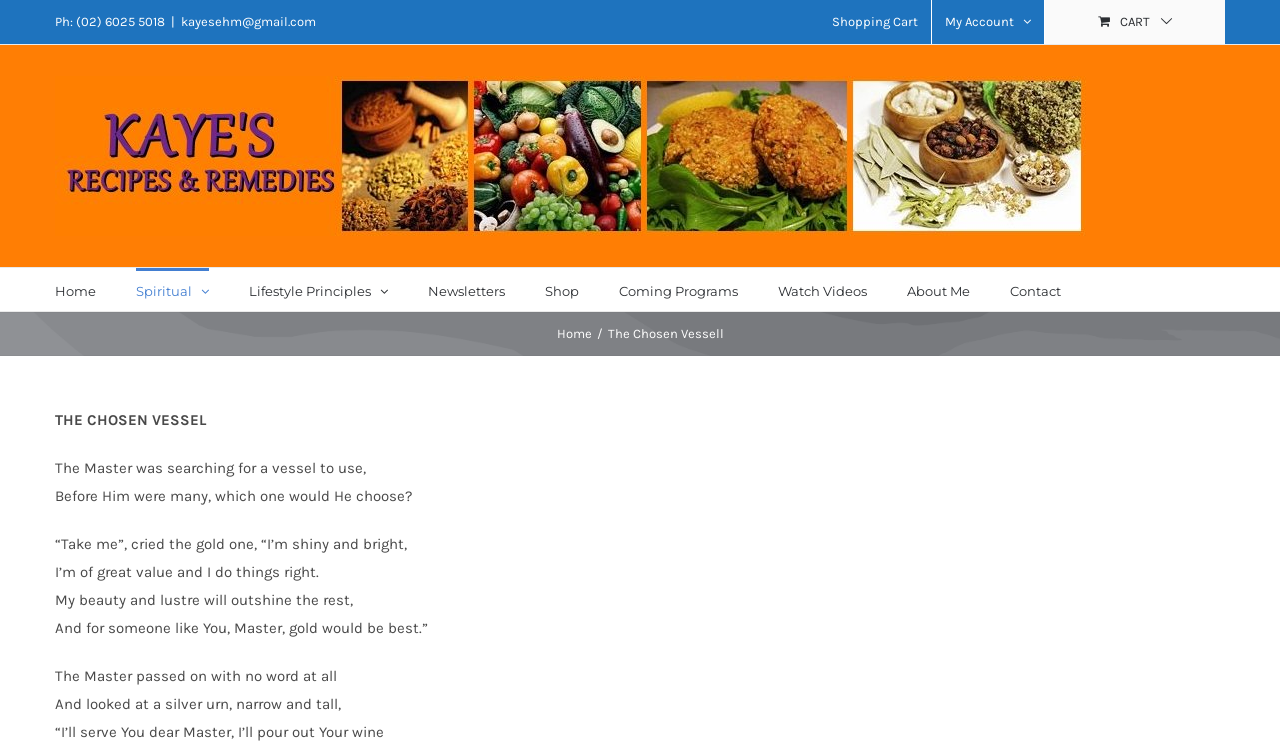Bounding box coordinates are given in the format (top-left x, top-left y, bottom-right x, bottom-right y). All values should be floating point numbers between 0 and 1. Provide the bounding box coordinate for the UI element described as: alt="Kaye's Recipes and Remedies Logo"

[0.043, 0.102, 0.848, 0.316]